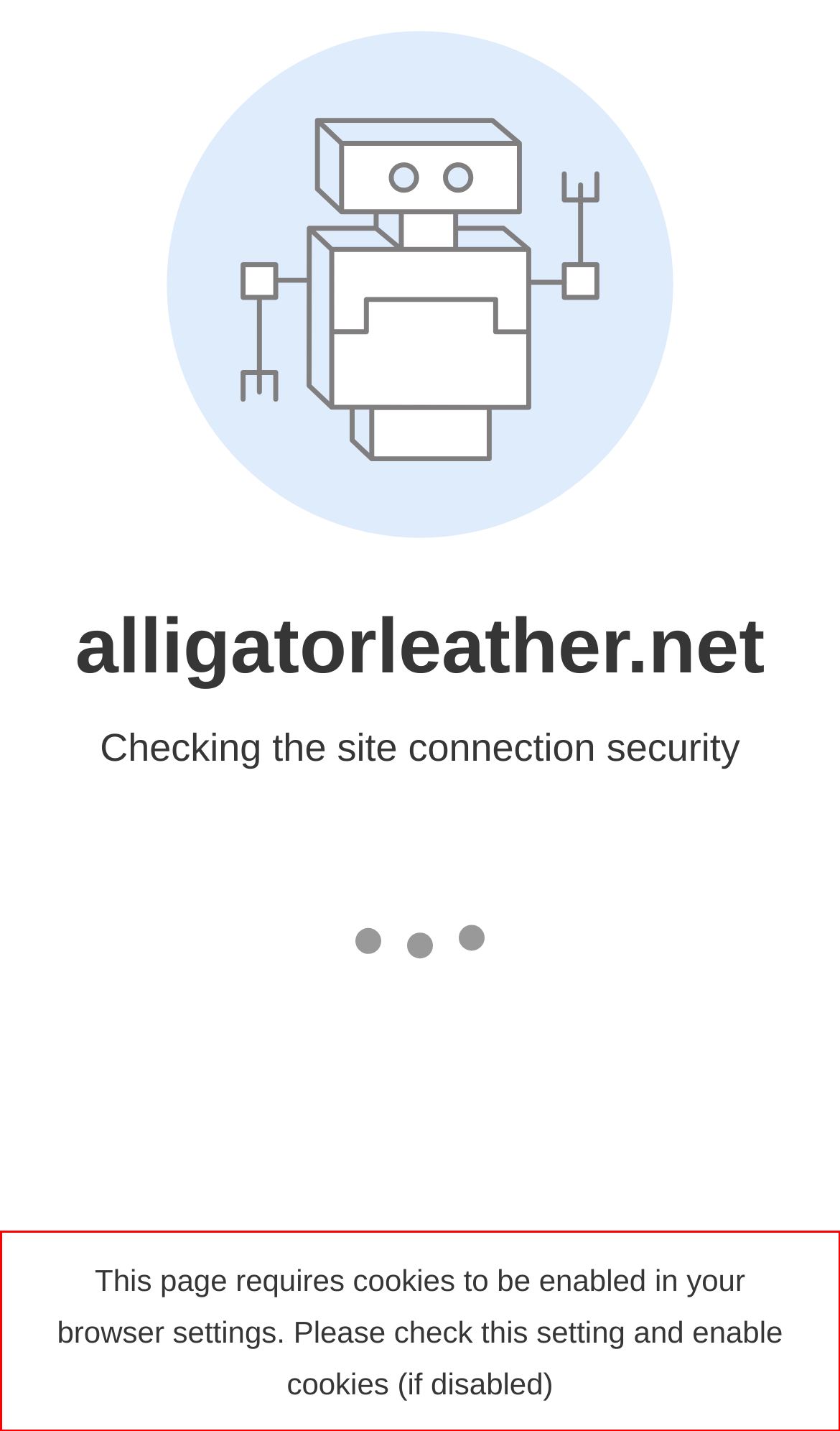Identify and transcribe the text content enclosed by the red bounding box in the given screenshot.

This page requires cookies to be enabled in your browser settings. Please check this setting and enable cookies (if disabled)